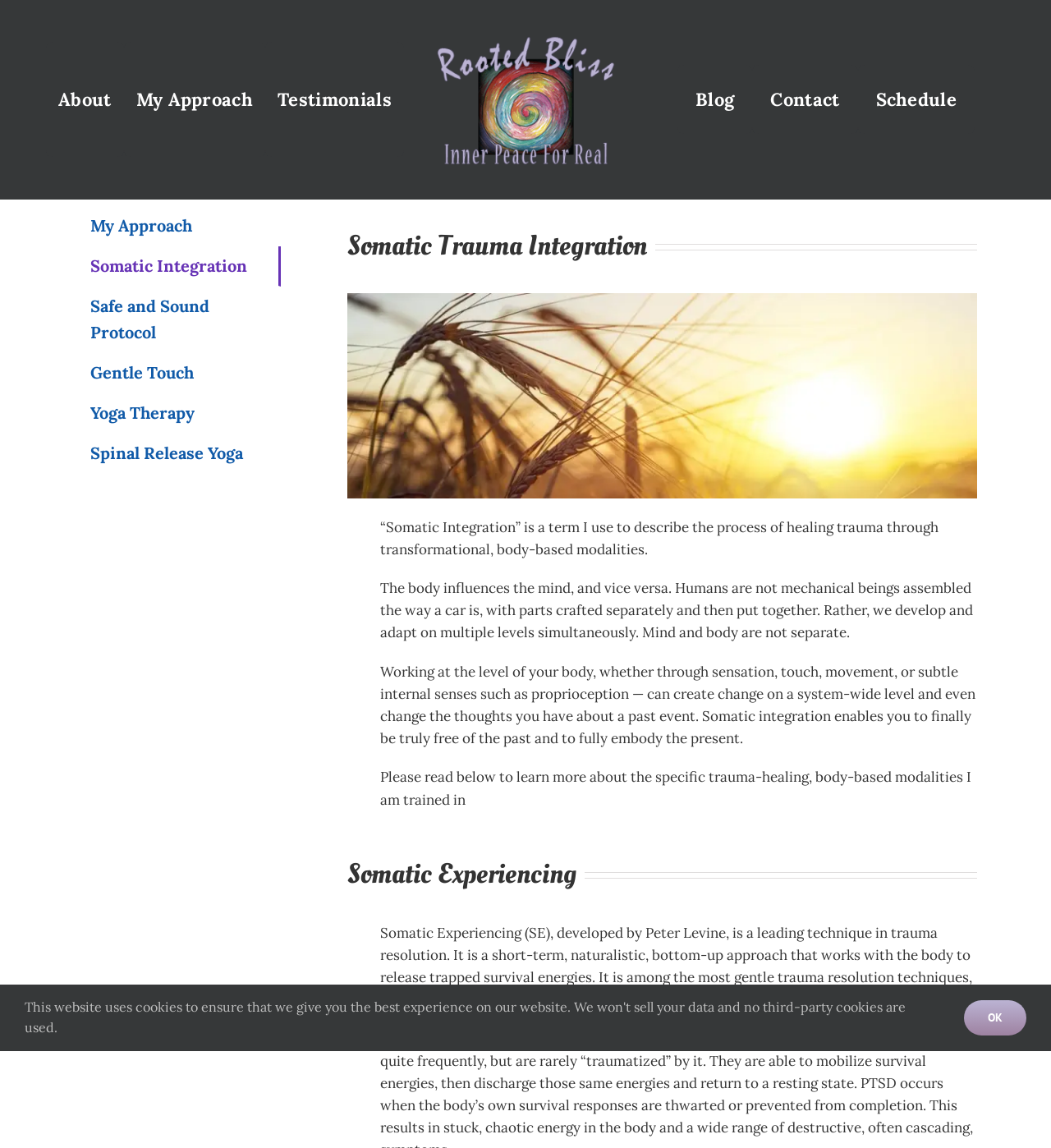What is the name of the technique developed by Peter Levine?
Answer the question with as much detail as possible.

According to the webpage, Somatic Experiencing (SE) is a leading technique in trauma resolution developed by Peter Levine. This information is provided in the StaticText element with ID 430, which describes Somatic Experiencing.